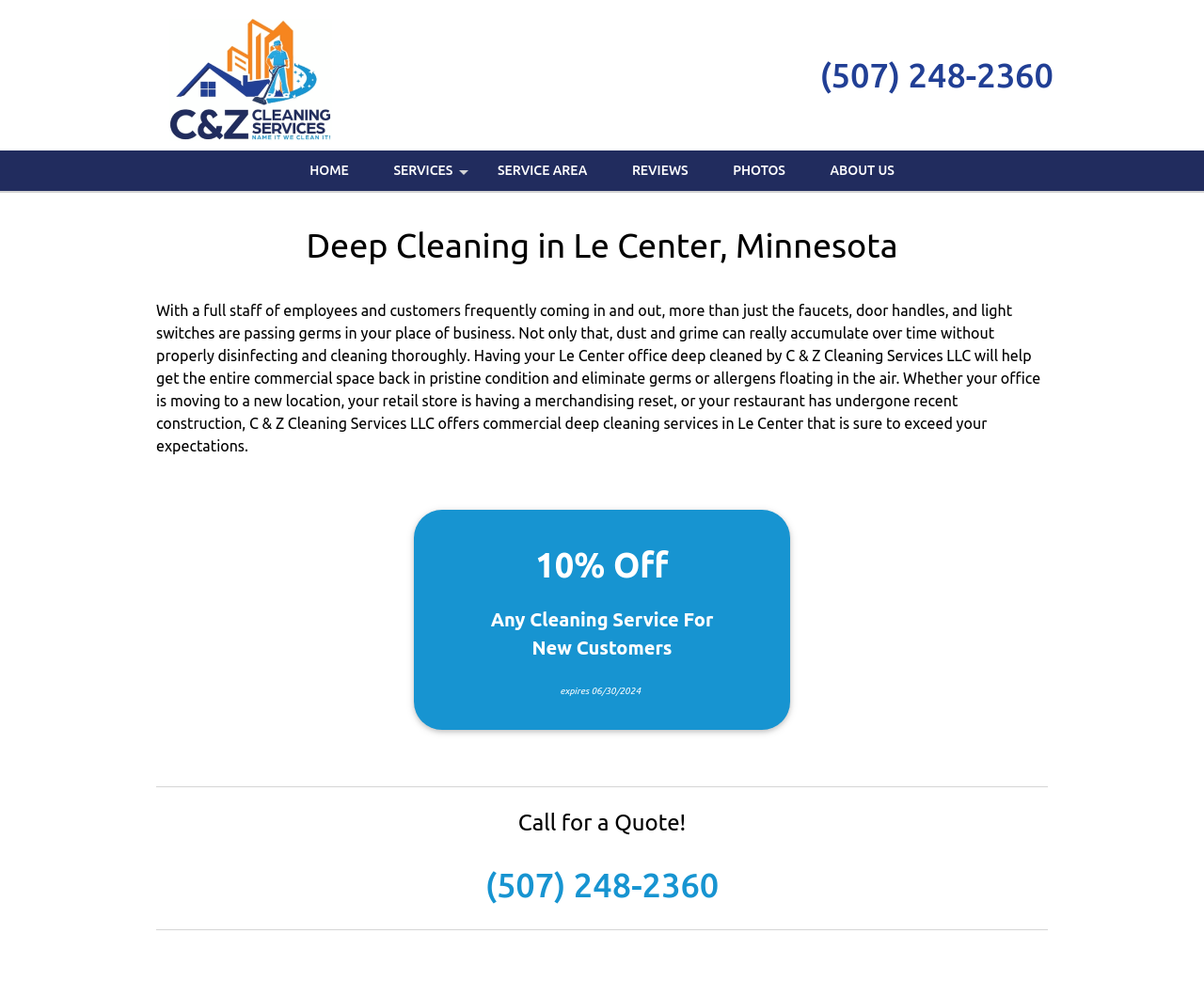Determine the bounding box coordinates of the clickable element necessary to fulfill the instruction: "Call for a Quote!". Provide the coordinates as four float numbers within the 0 to 1 range, i.e., [left, top, right, bottom].

[0.403, 0.882, 0.597, 0.922]